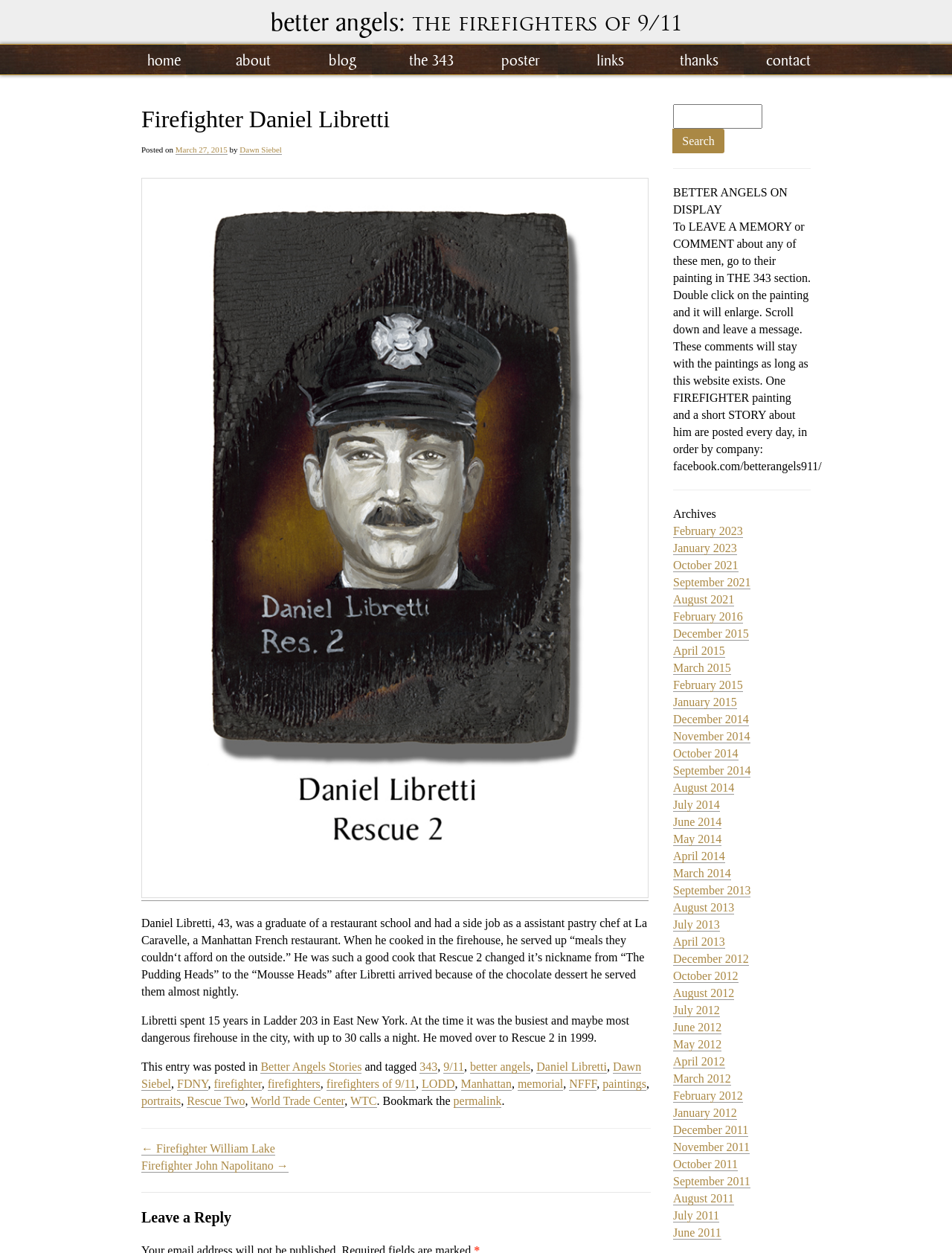What is the name of the firefighter?
Please provide a single word or phrase as your answer based on the screenshot.

Daniel Libretti